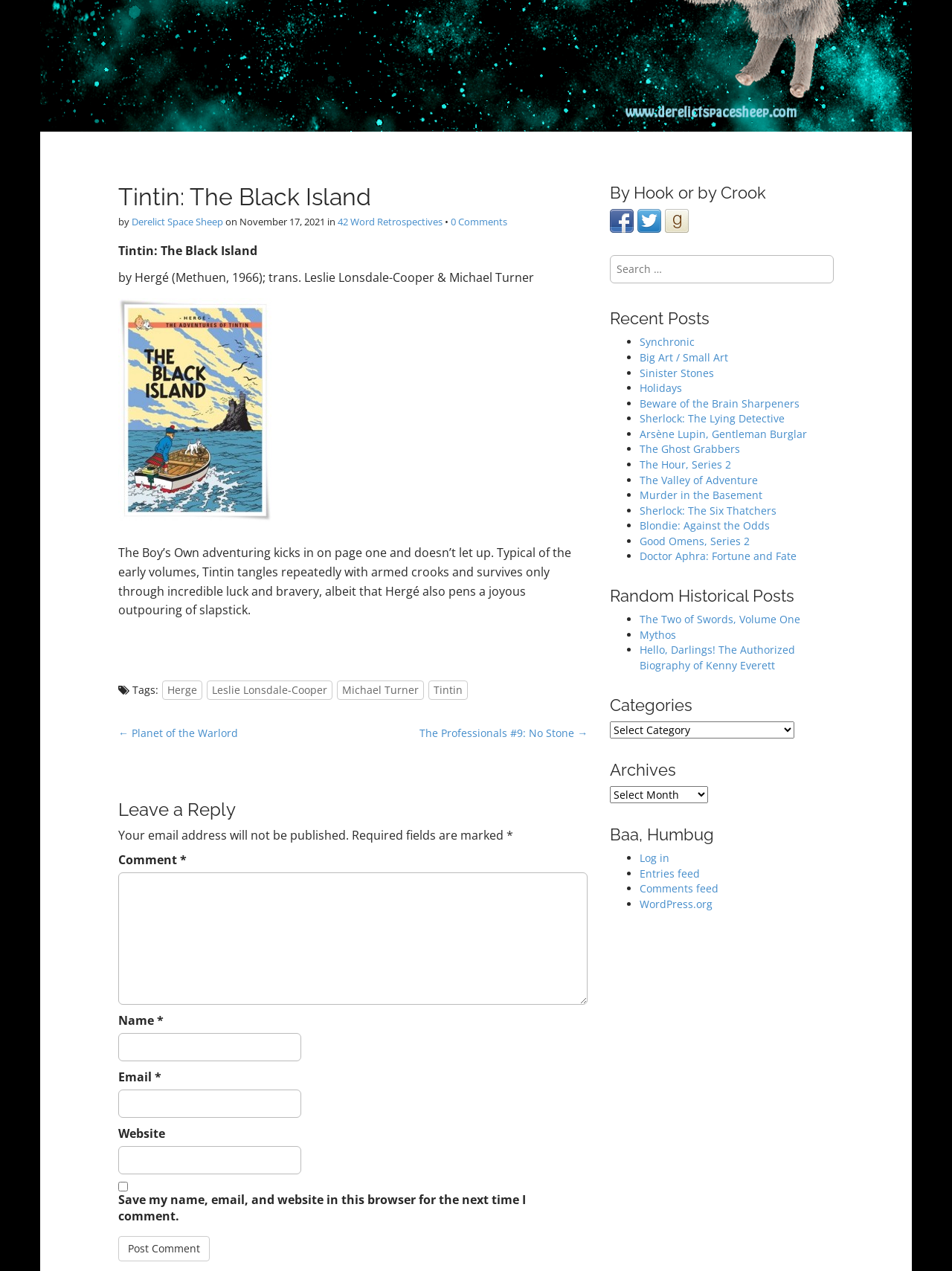Identify and provide the bounding box coordinates of the UI element described: "Mythos". The coordinates should be formatted as [left, top, right, bottom], with each number being a float between 0 and 1.

[0.672, 0.494, 0.71, 0.505]